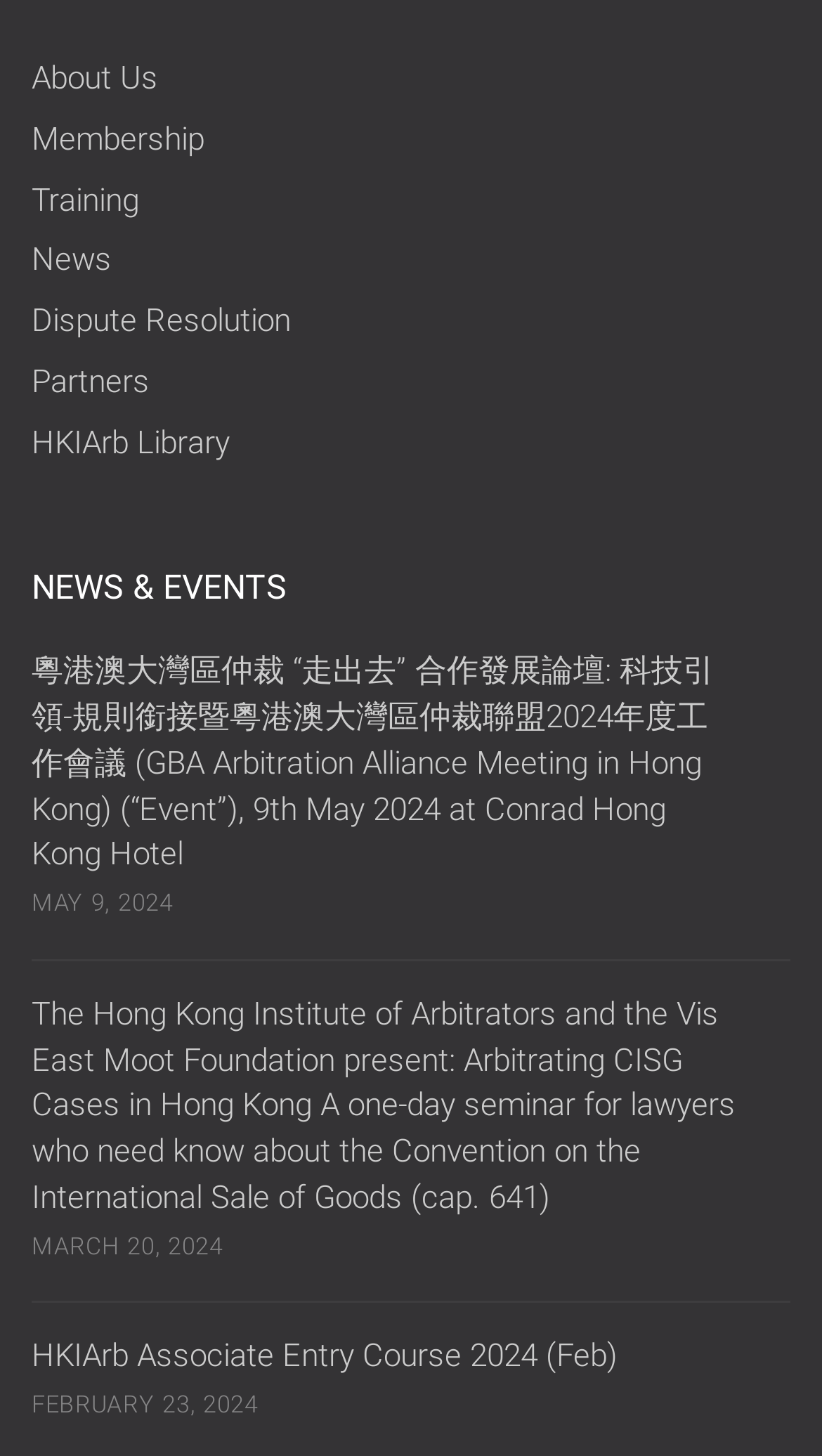Provide a one-word or brief phrase answer to the question:
What is the date of the 'HKIArb Associate Entry Course 2024 (Feb)' event?

FEBRUARY 23, 2024